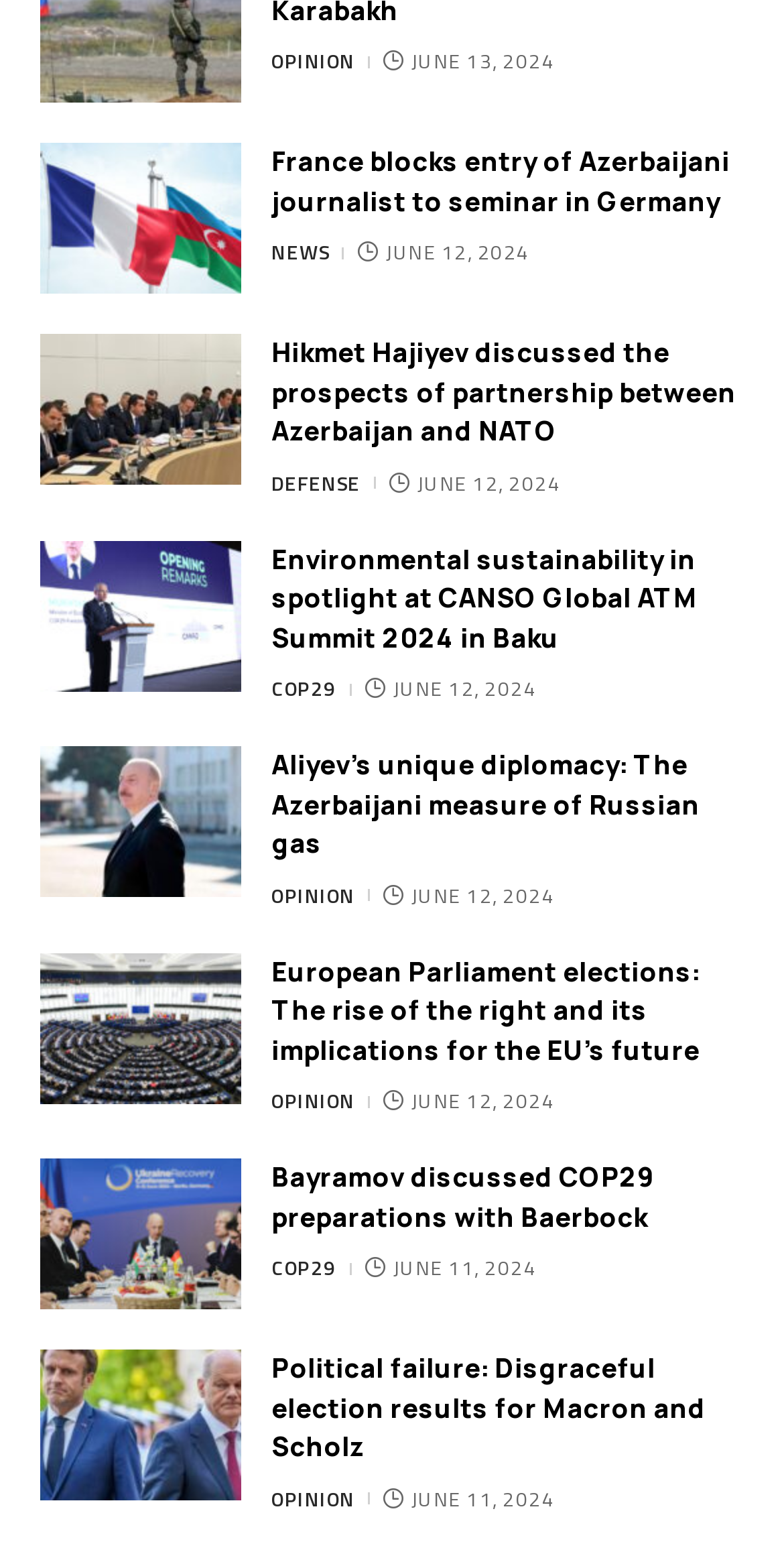What is the category of the news 'Hikmet Hajiyev discussed the prospects of partnership between Azerbaijan and NATO'?
Refer to the image and provide a detailed answer to the question.

I found the news heading 'Hikmet Hajiyev discussed the prospects of partnership between Azerbaijan and NATO' and its corresponding category link which has the text 'DEFENSE'.